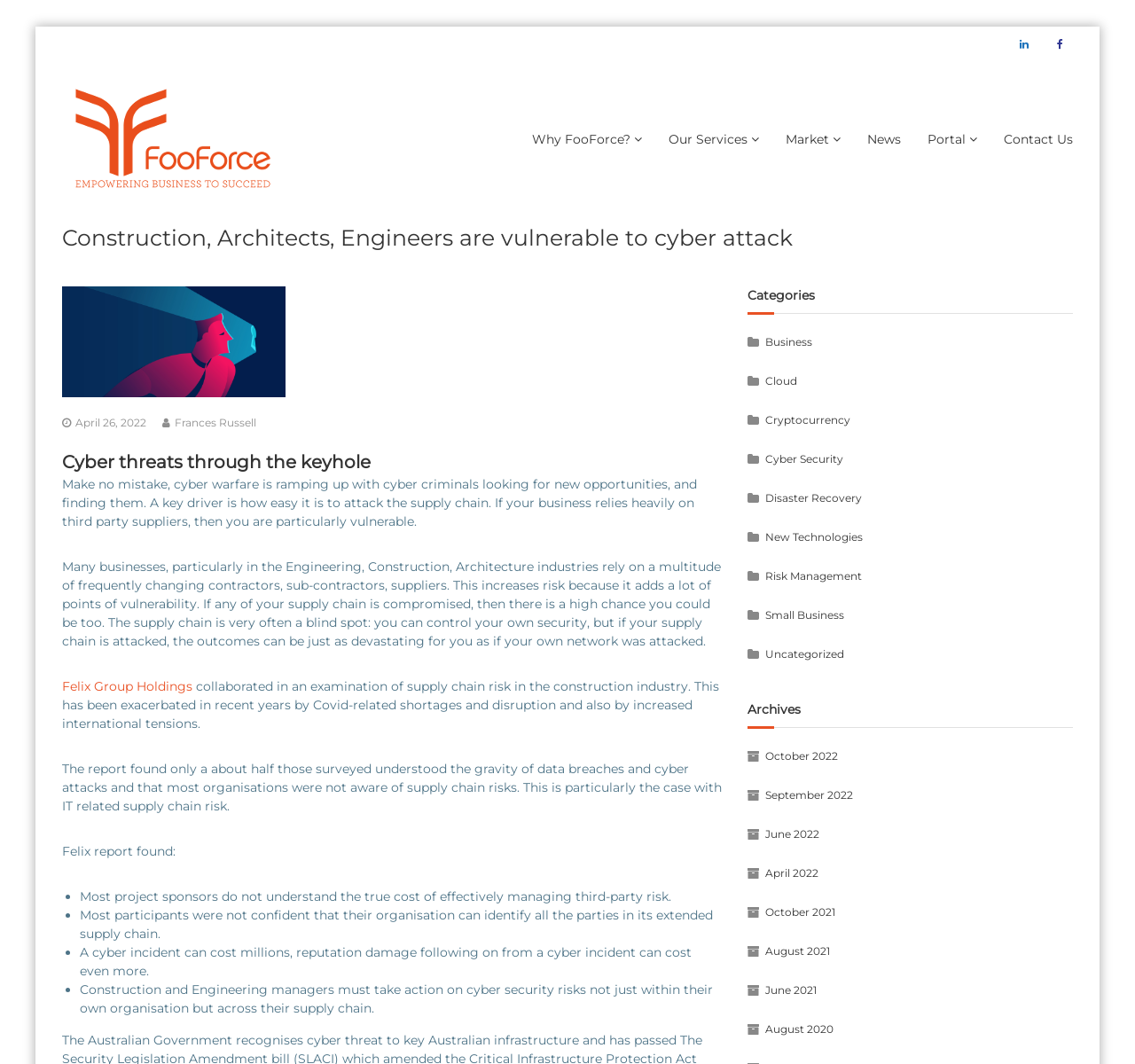What is the cost of a cyber incident?
Refer to the image and provide a detailed answer to the question.

According to the webpage content, 'A cyber incident can cost millions, reputation damage following on from a cyber incident can cost even more', which suggests that the cost of a cyber incident is in the millions.